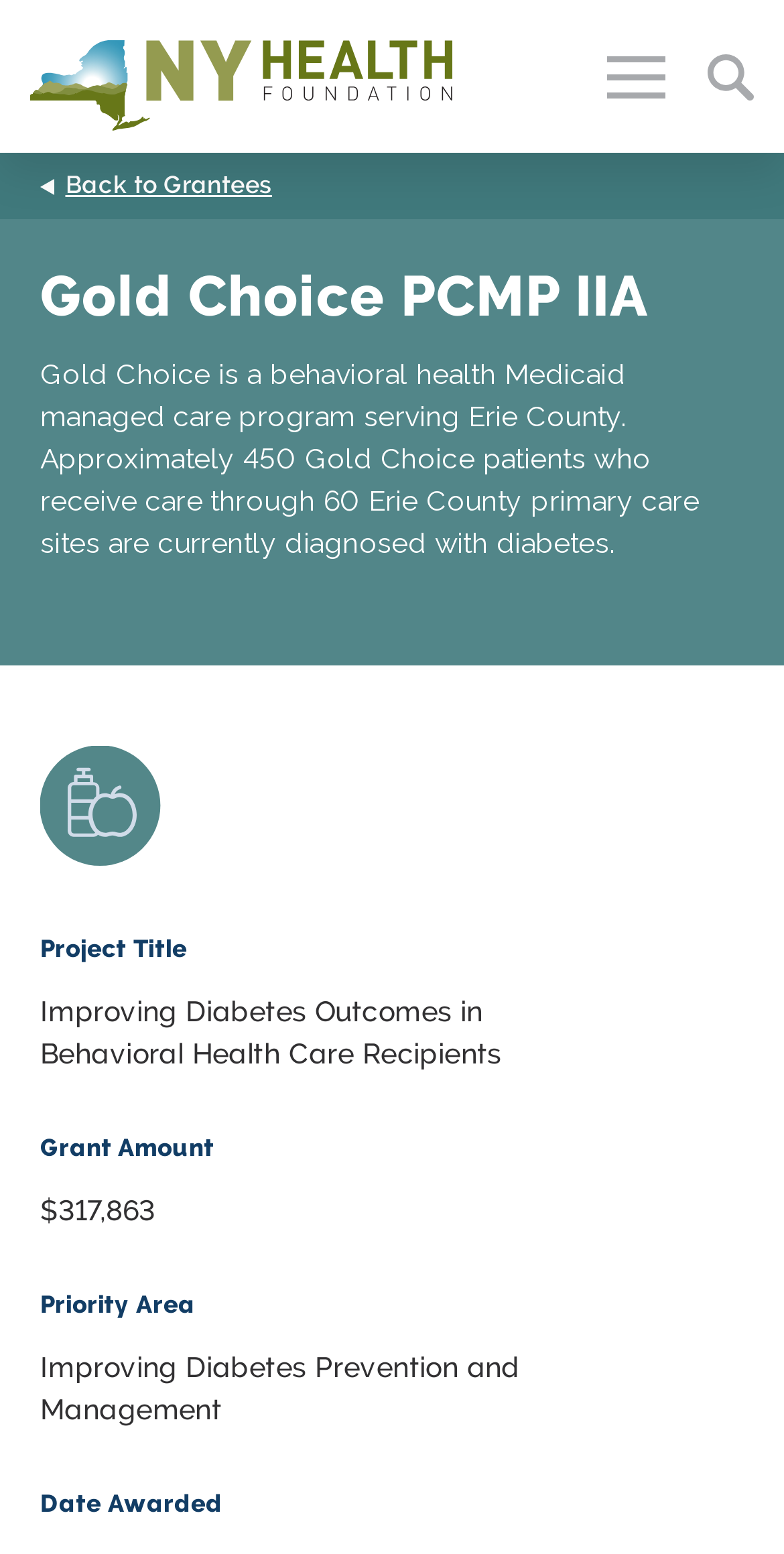Provide the bounding box coordinates of the area you need to click to execute the following instruction: "Get updates by clicking 'GET UPDATES'".

[0.0, 0.097, 0.5, 0.178]